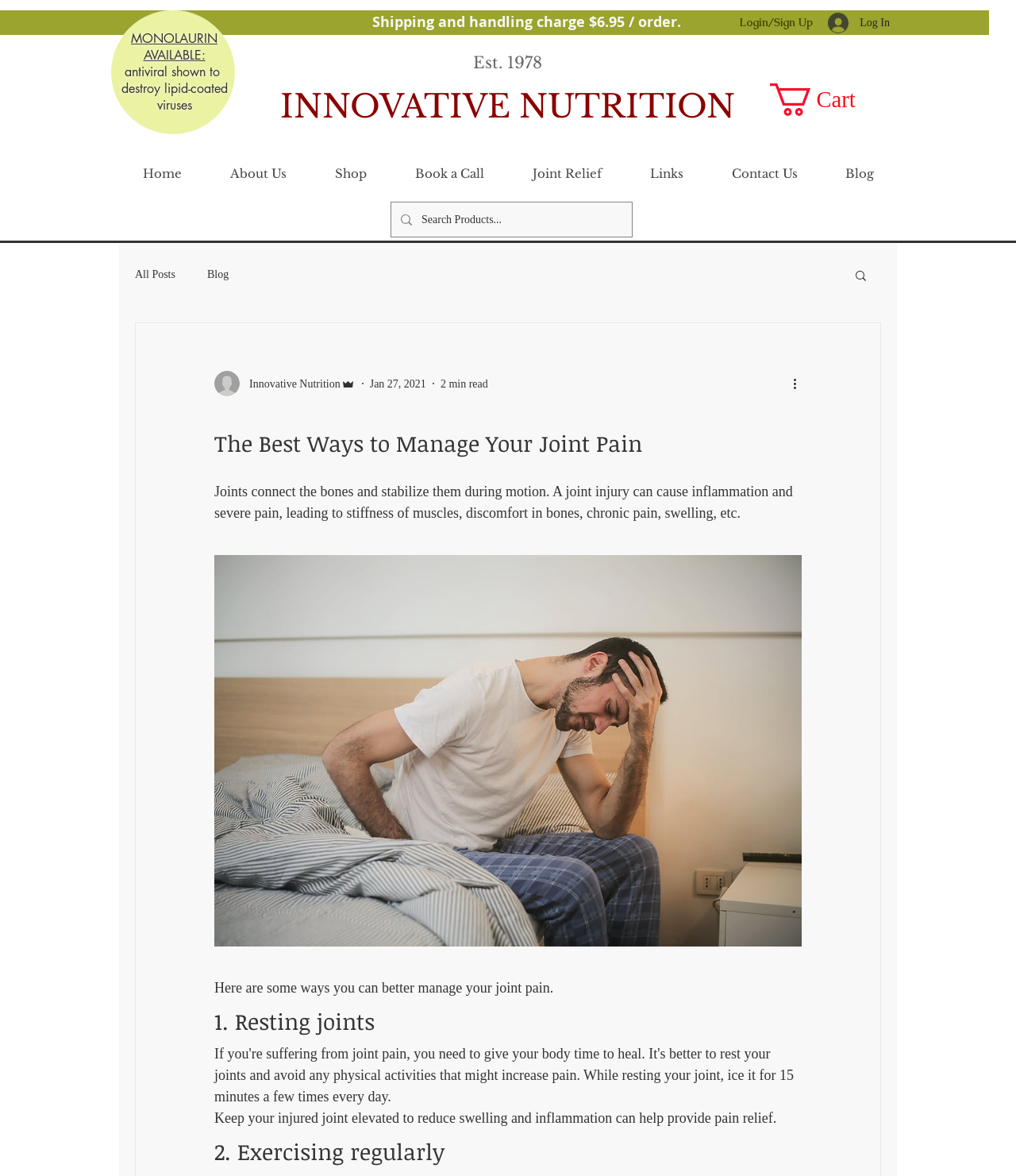What is the company name?
Give a single word or phrase as your answer by examining the image.

Innovative Nutrition